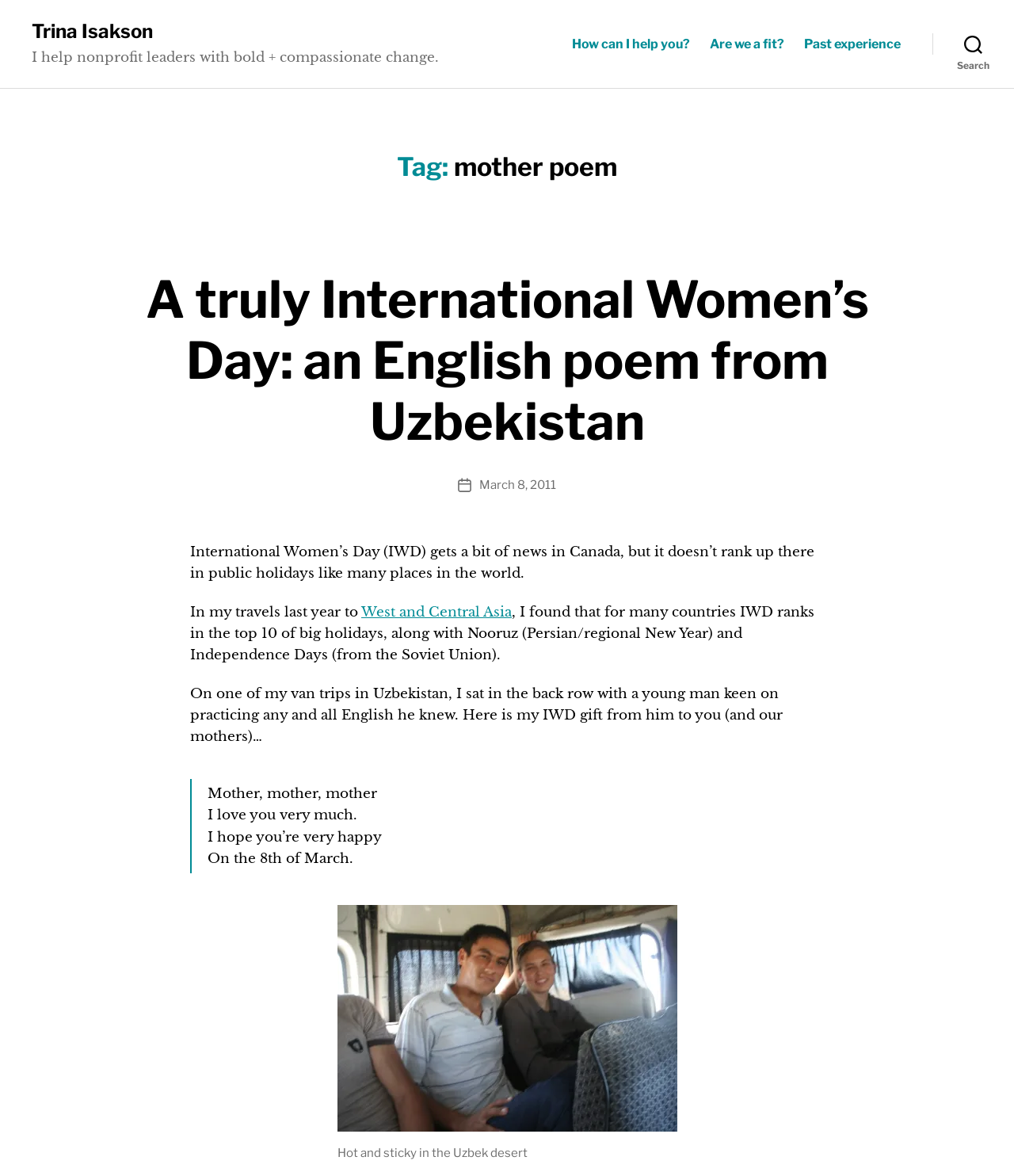Locate the bounding box coordinates of the UI element described by: "How can I help you?". The bounding box coordinates should consist of four float numbers between 0 and 1, i.e., [left, top, right, bottom].

[0.564, 0.031, 0.68, 0.044]